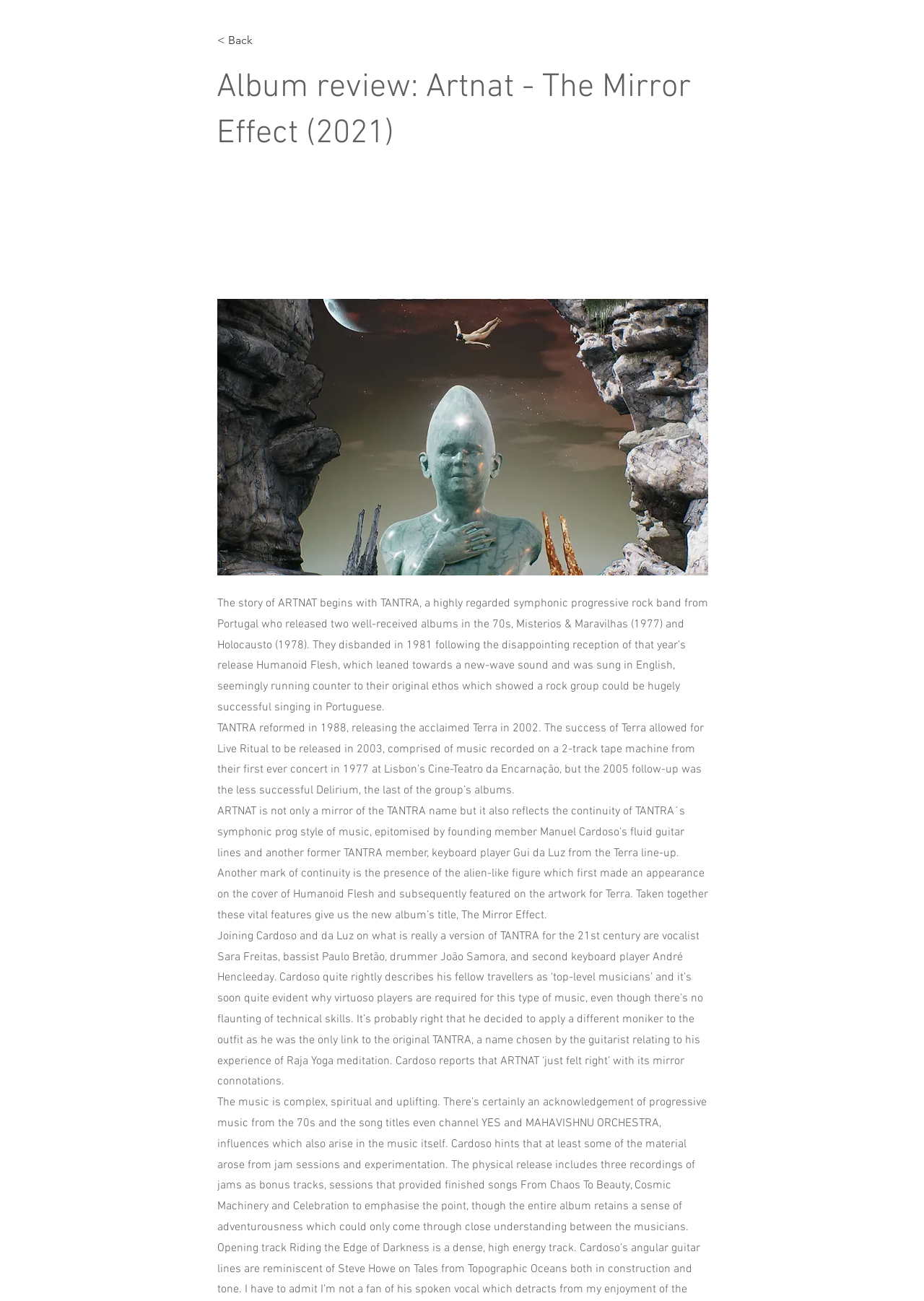Extract the main headline from the webpage and generate its text.

Album review: Artnat - The Mirror Effect (2021)